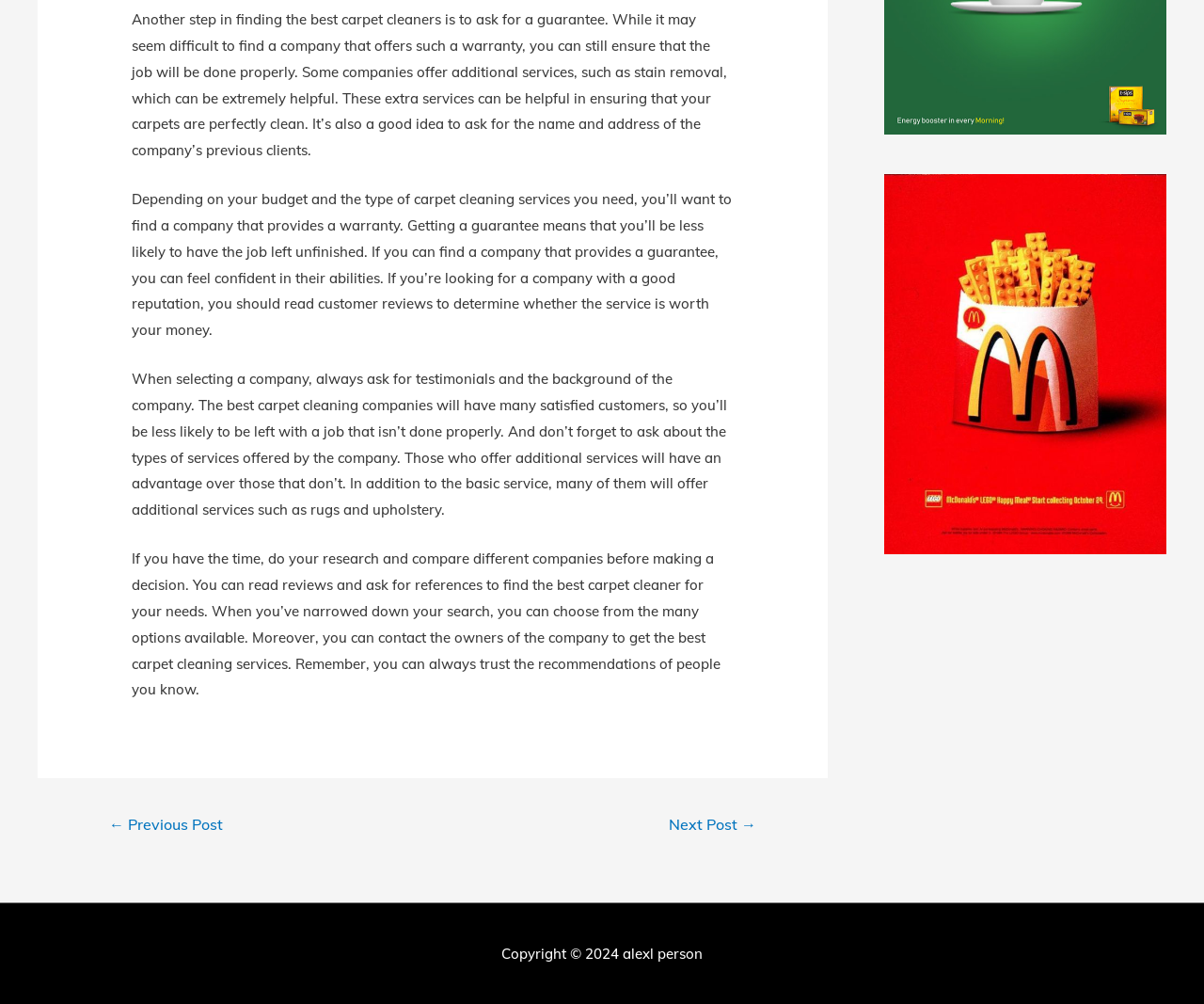Specify the bounding box coordinates (top-left x, top-left y, bottom-right x, bottom-right y) of the UI element in the screenshot that matches this description: ← Previous Post

[0.072, 0.805, 0.204, 0.84]